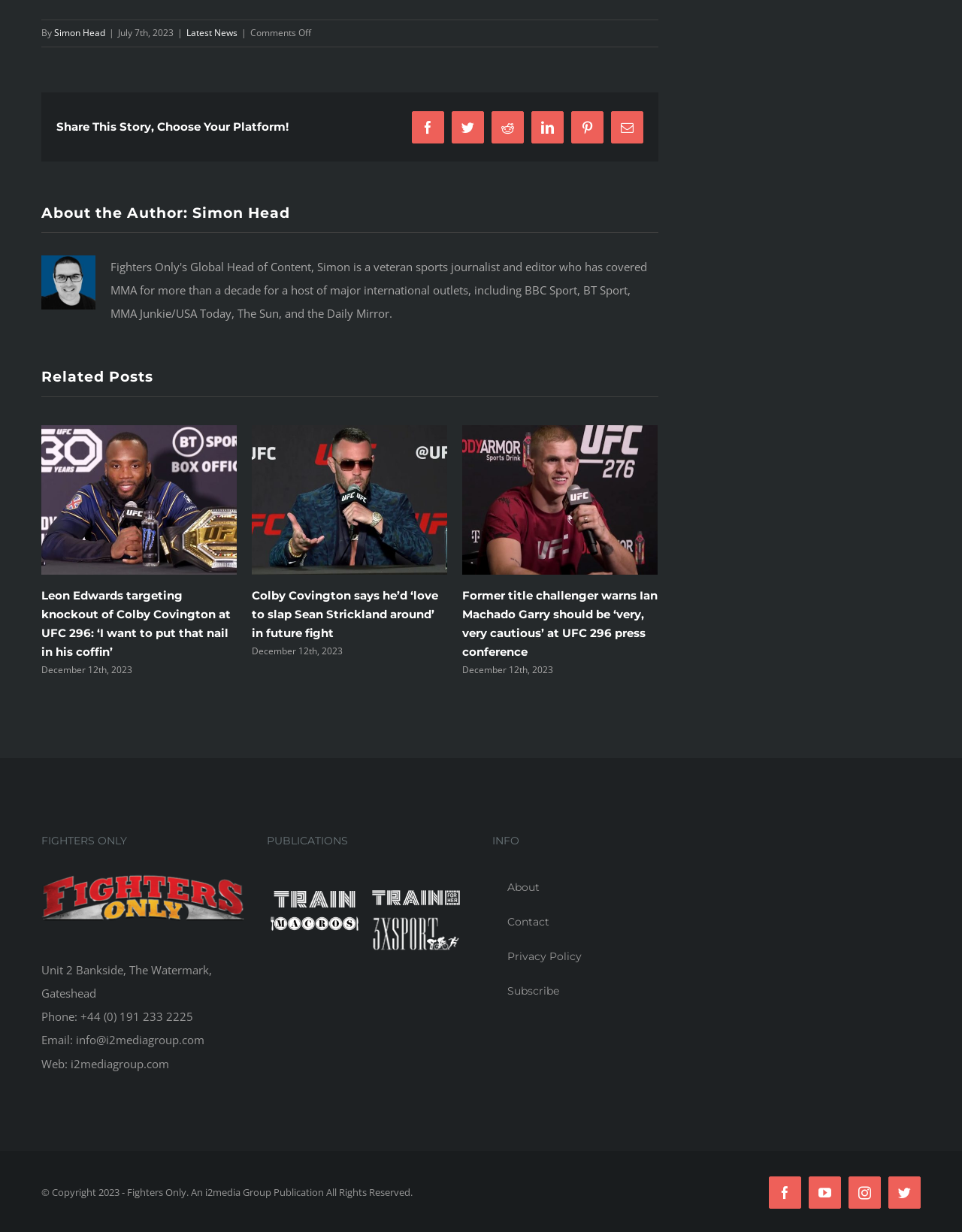Find and specify the bounding box coordinates that correspond to the clickable region for the instruction: "Click on the 'Latest News' link".

[0.194, 0.021, 0.247, 0.032]